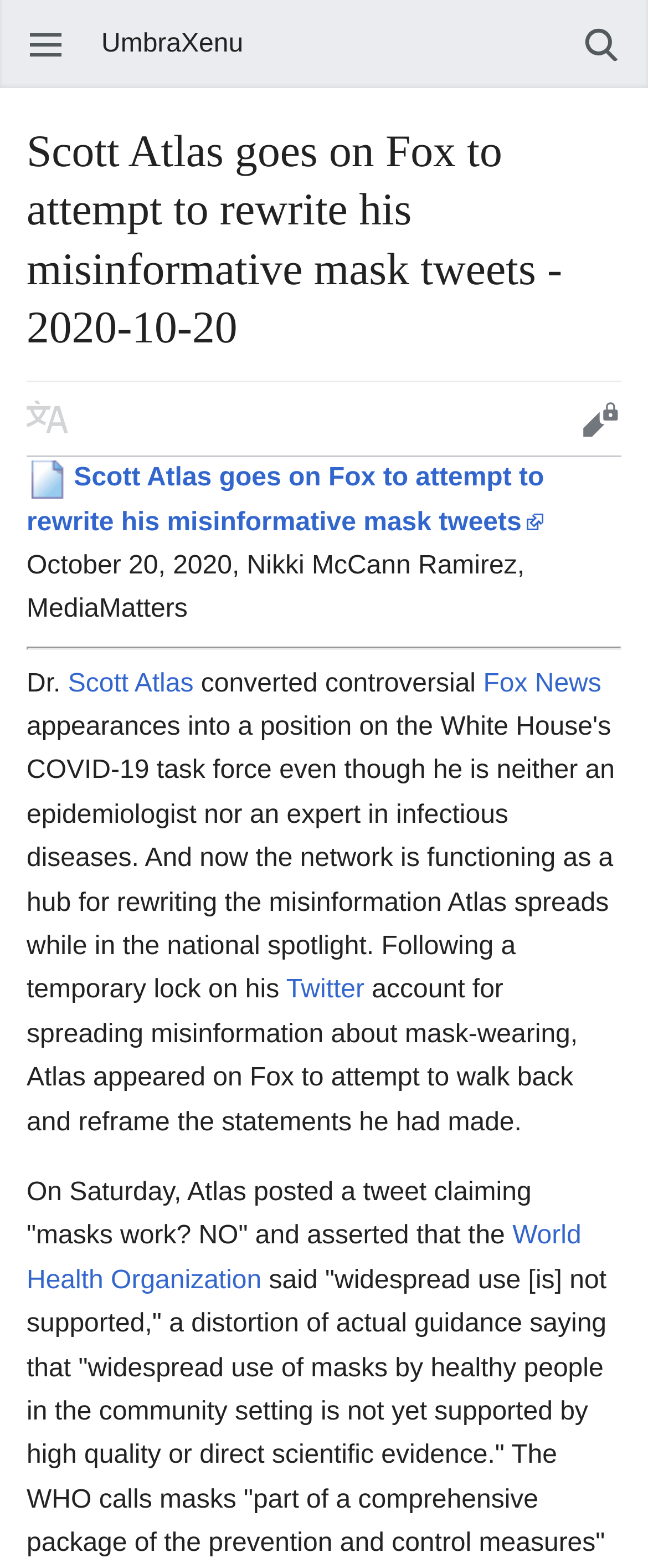Please find the bounding box coordinates of the element's region to be clicked to carry out this instruction: "Search".

[0.856, 0.015, 1.0, 0.041]